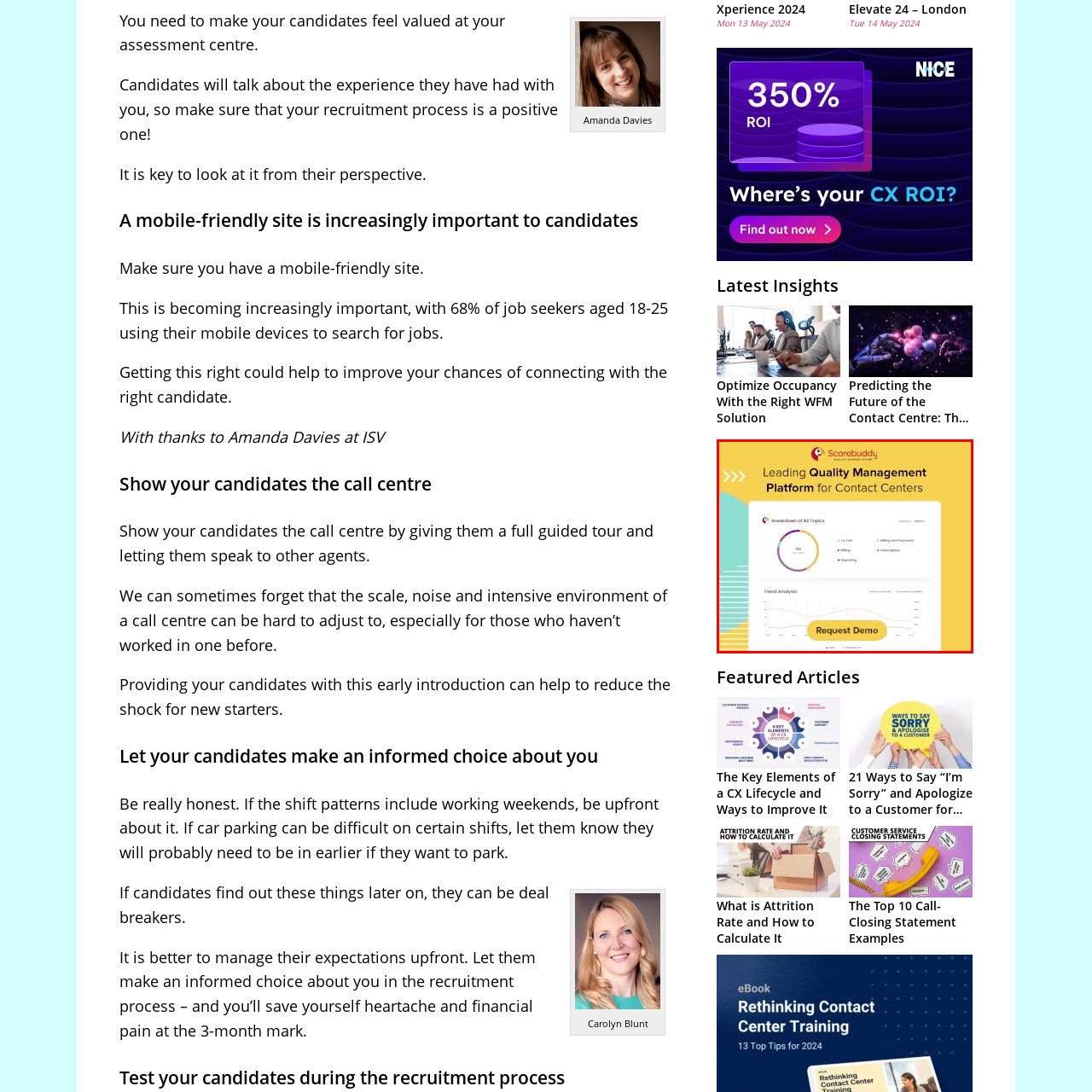Examine the portion of the image marked by the red rectangle, What is the topic of the line graph? Answer concisely using a single word or phrase.

Trend Analysis